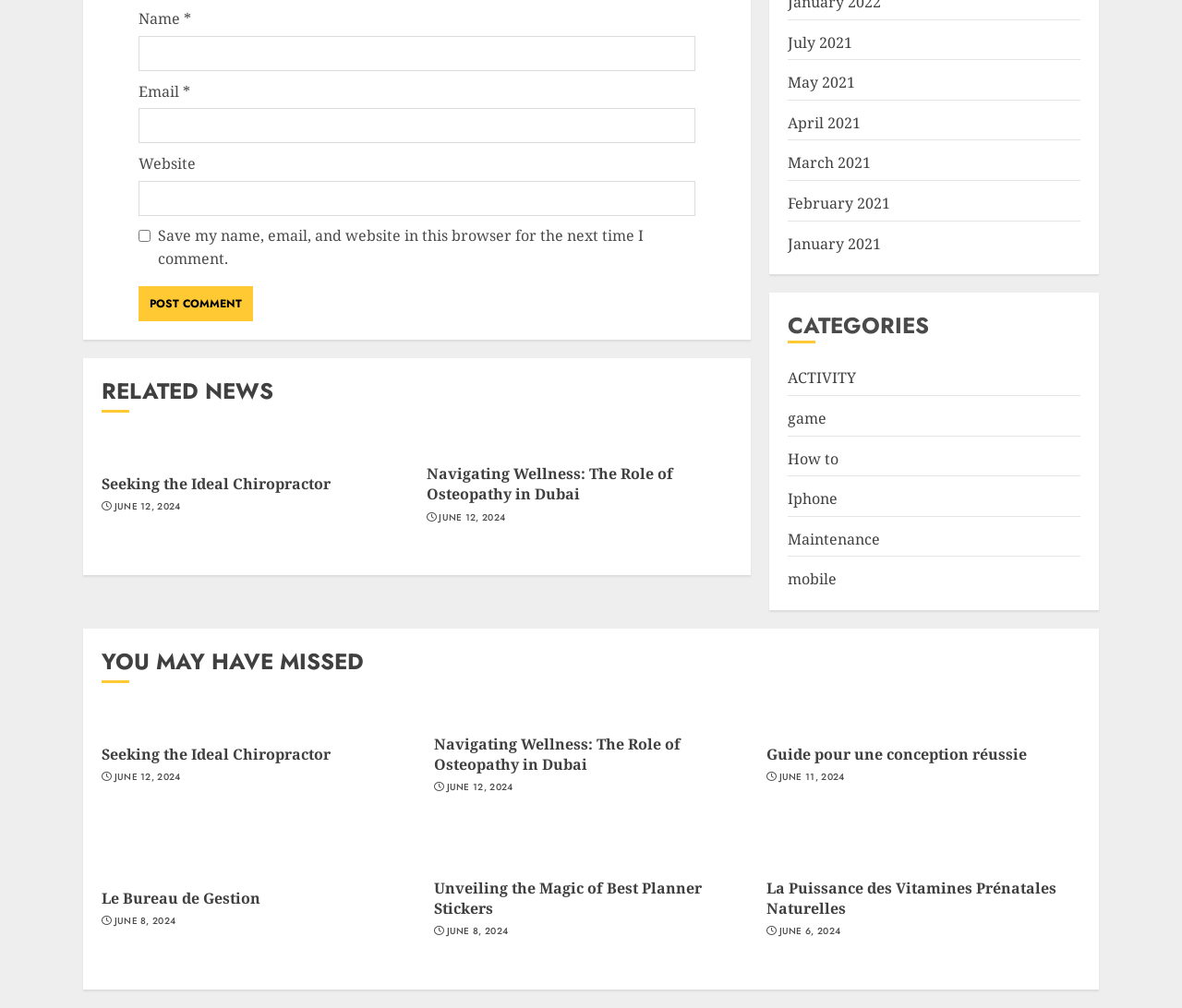For the element described, predict the bounding box coordinates as (top-left x, top-left y, bottom-right x, bottom-right y). All values should be between 0 and 1. Element description: name="submit" value="Post Comment"

[0.117, 0.284, 0.214, 0.319]